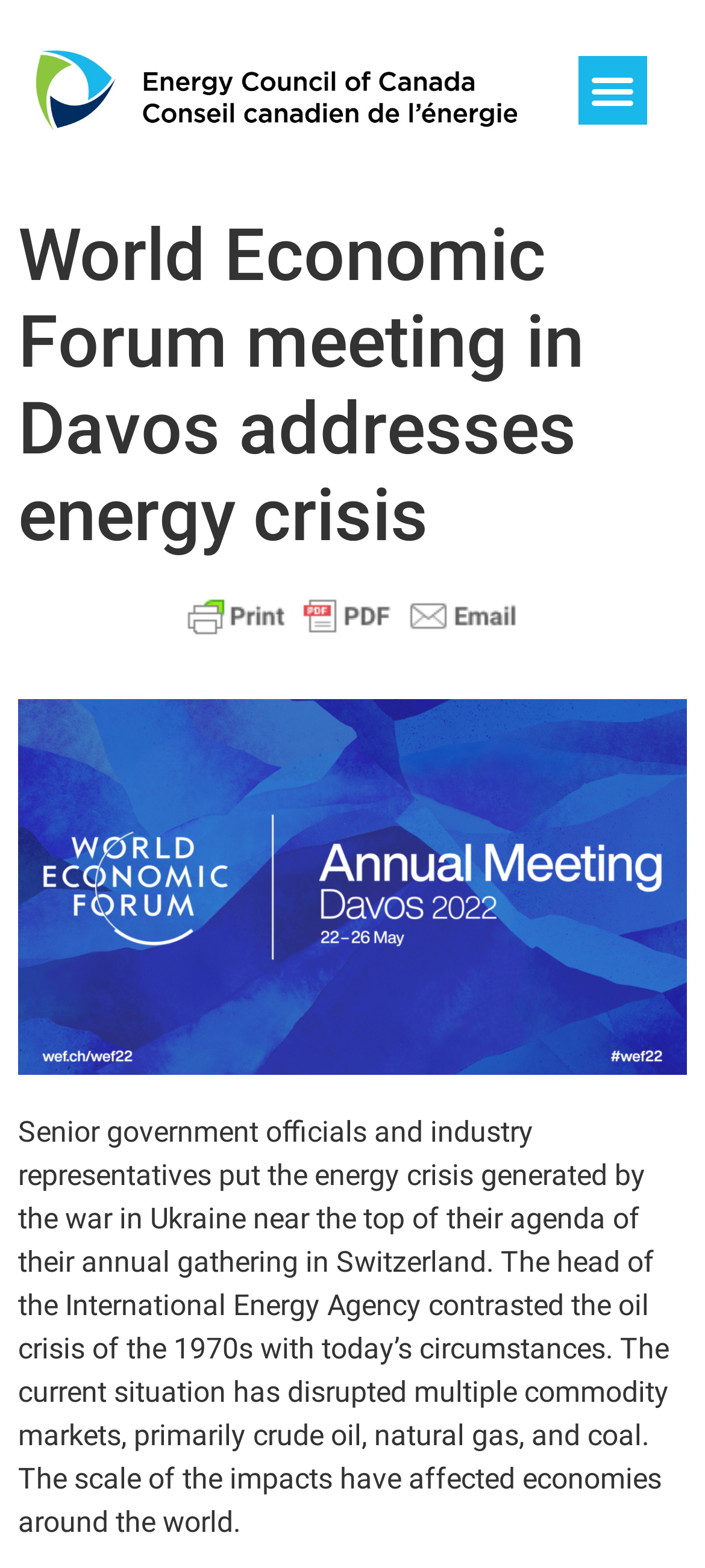Where is the annual gathering taking place?
Based on the screenshot, give a detailed explanation to answer the question.

According to the text, the annual gathering of senior government officials and industry representatives is taking place in Switzerland, as mentioned in the first sentence of the article.